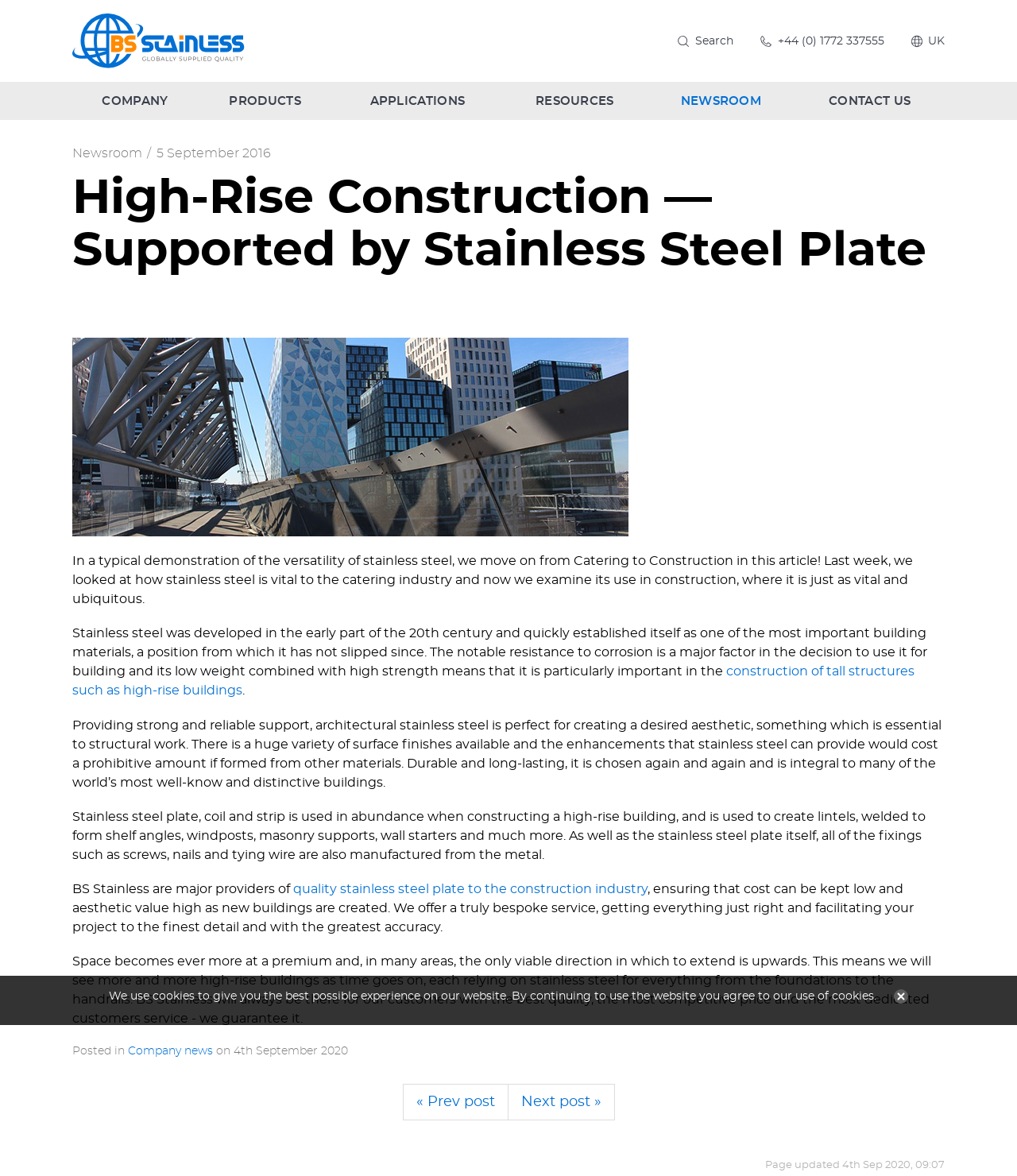Pinpoint the bounding box coordinates for the area that should be clicked to perform the following instruction: "Read the latest post about Mark Baum".

None